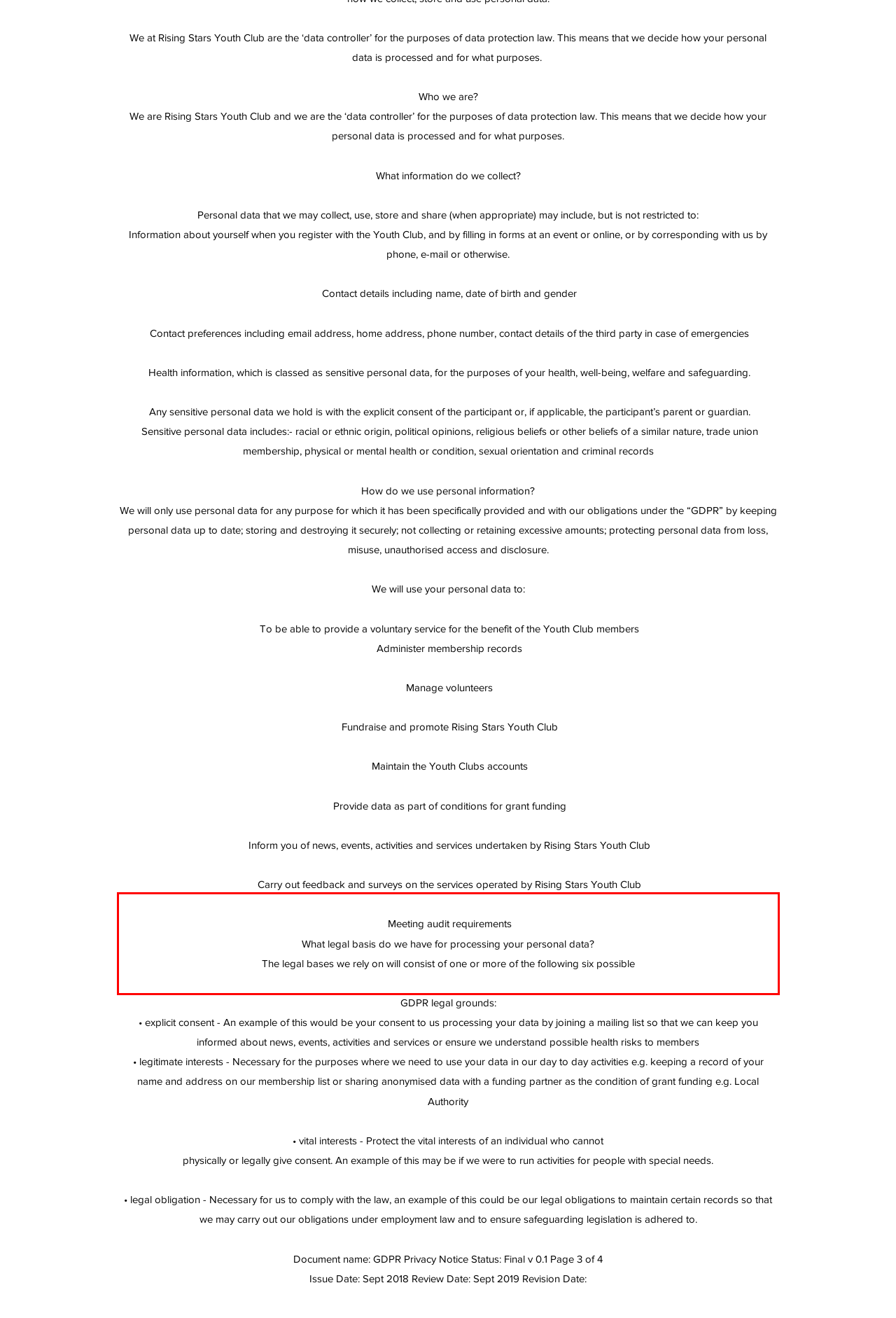View the screenshot of the webpage and identify the UI element surrounded by a red bounding box. Extract the text contained within this red bounding box.

 Meeting audit requirements What legal basis do we have for processing your personal data? The legal bases we rely on will consist of one or more of the following six possible